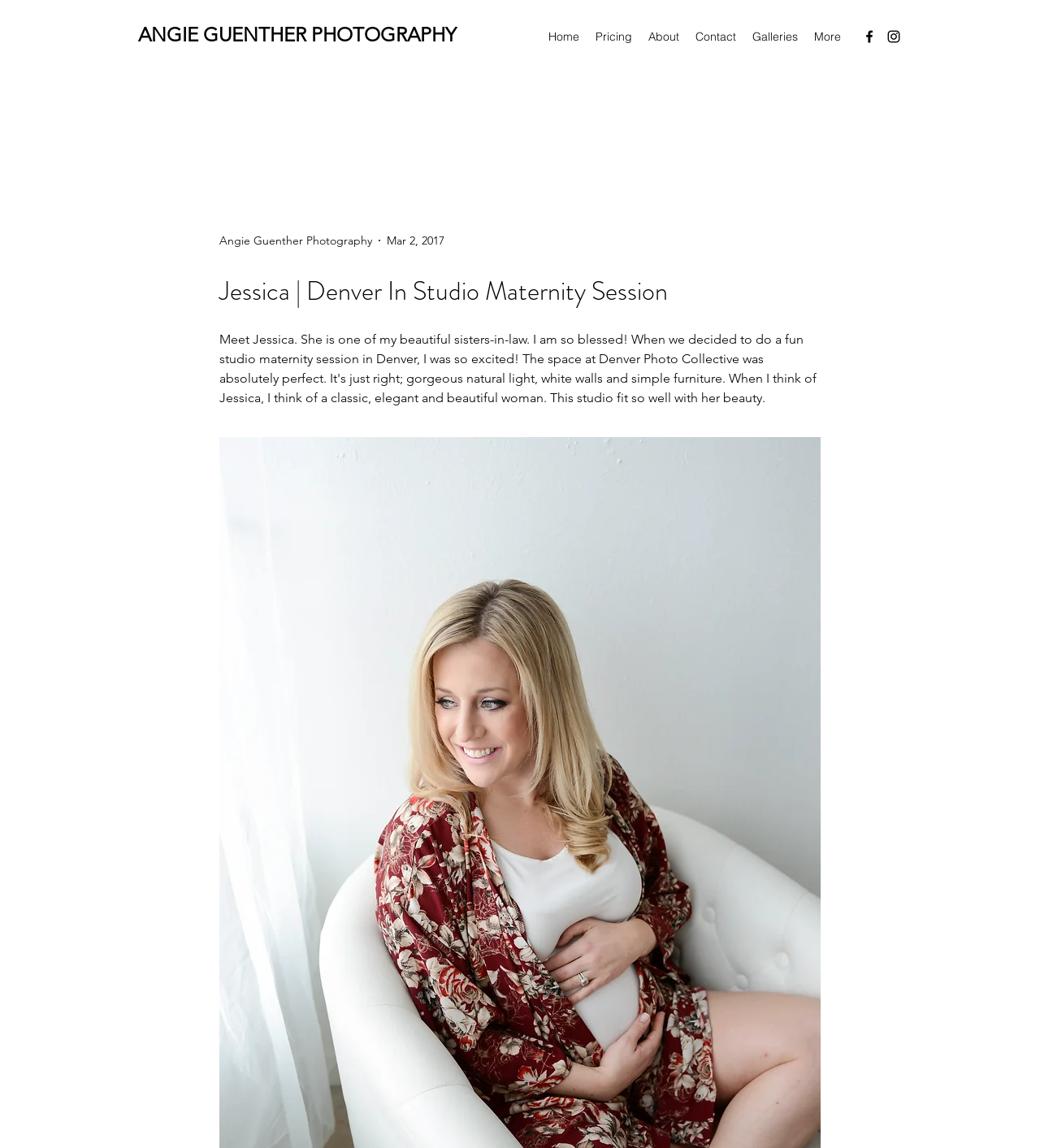Please identify the primary heading on the webpage and return its text.

Jessica | Denver In Studio Maternity Session